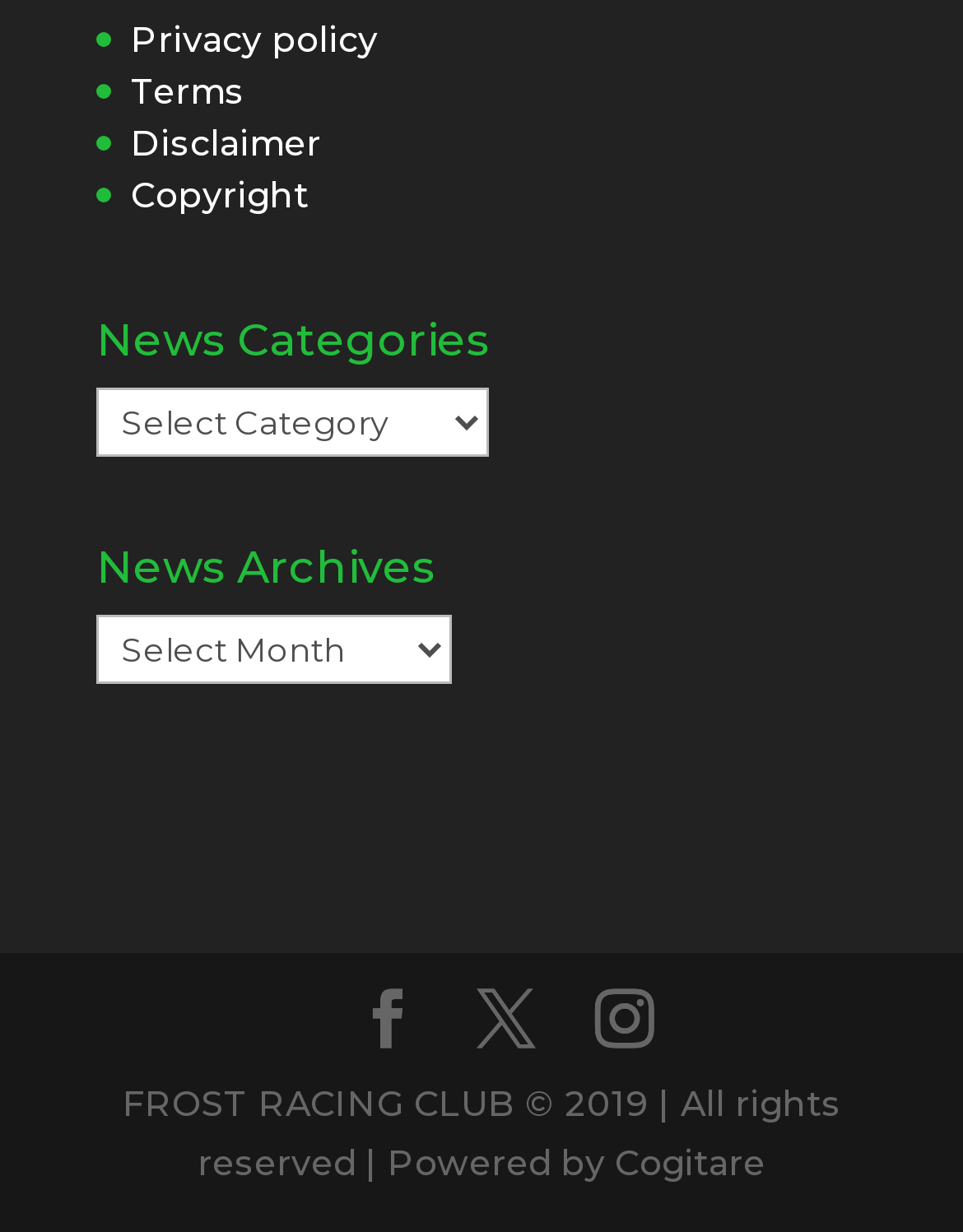Could you locate the bounding box coordinates for the section that should be clicked to accomplish this task: "Click on the first social media link".

[0.372, 0.804, 0.433, 0.856]